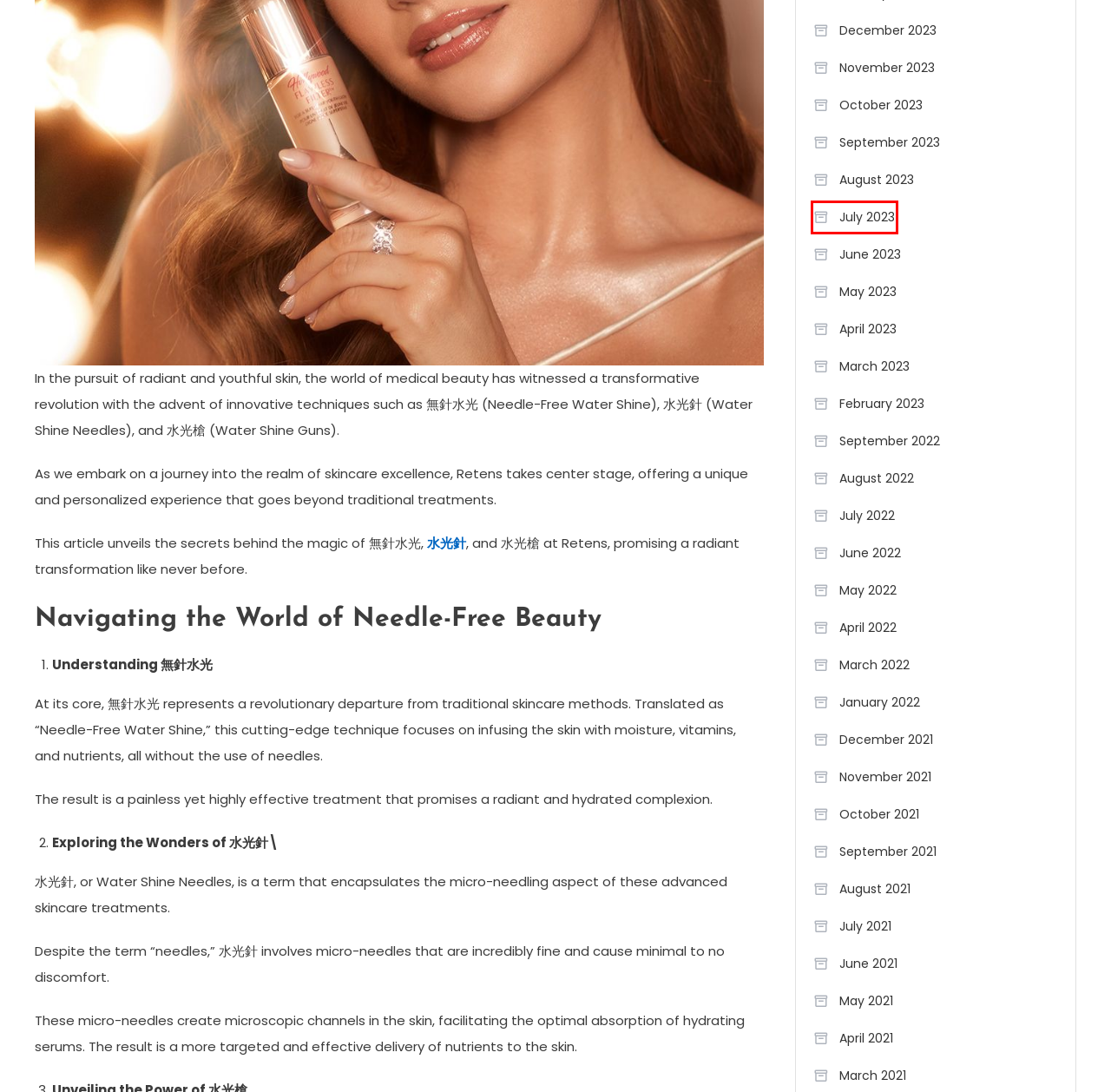Consider the screenshot of a webpage with a red bounding box around an element. Select the webpage description that best corresponds to the new page after clicking the element inside the red bounding box. Here are the candidates:
A. 4 - 2022 - Health Oracle
B. 6 - 2021 - Health Oracle
C. 8 - 2023 - Health Oracle
D. 3 - 2023 - Health Oracle
E. 5 - 2021 - Health Oracle
F. 7 - 2023 - Health Oracle
G. 7 - 2022 - Health Oracle
H. 11 - 2021 - Health Oracle

F